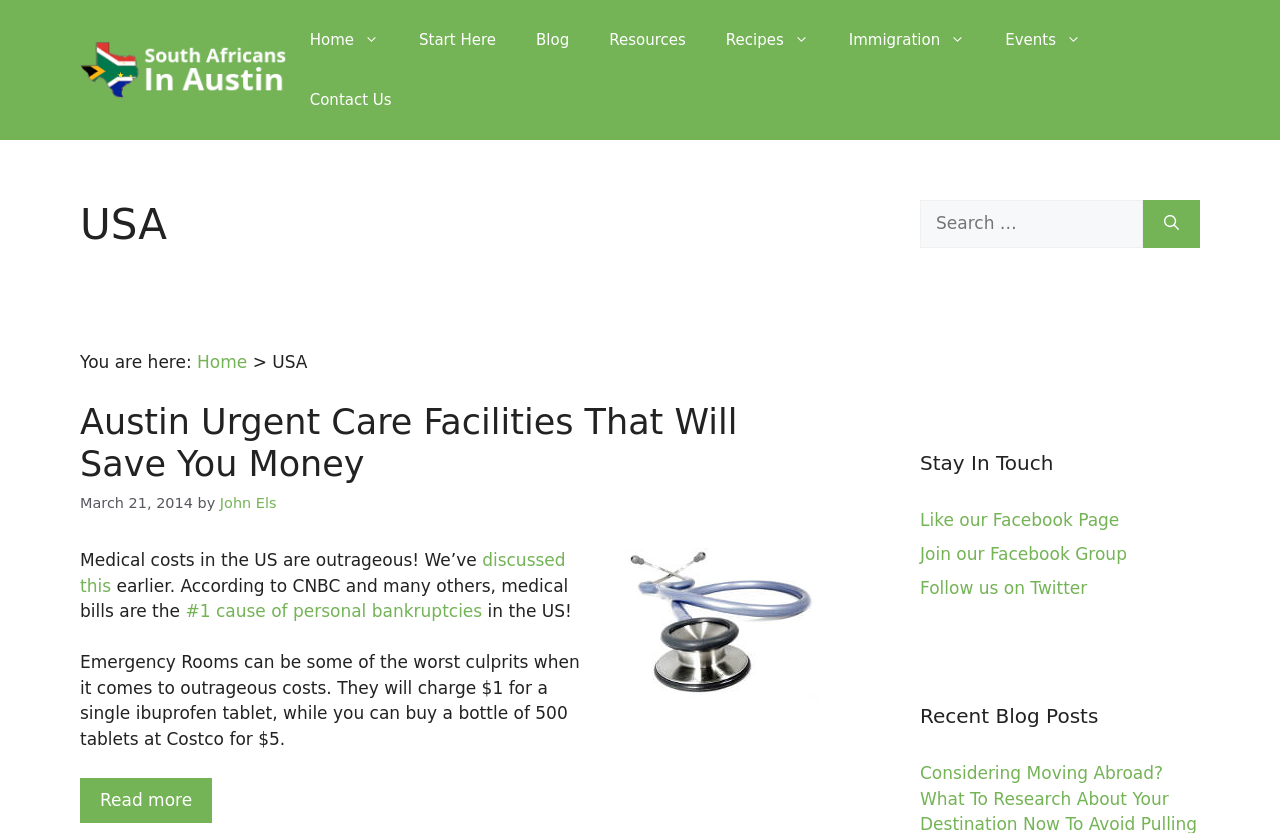What is the topic of the blog post?
Using the details from the image, give an elaborate explanation to answer the question.

The topic of the blog post can be determined by reading the text within the 'Content' section, which discusses the high cost of medical care in the US and provides information on affordable urgent care facilities in Austin.